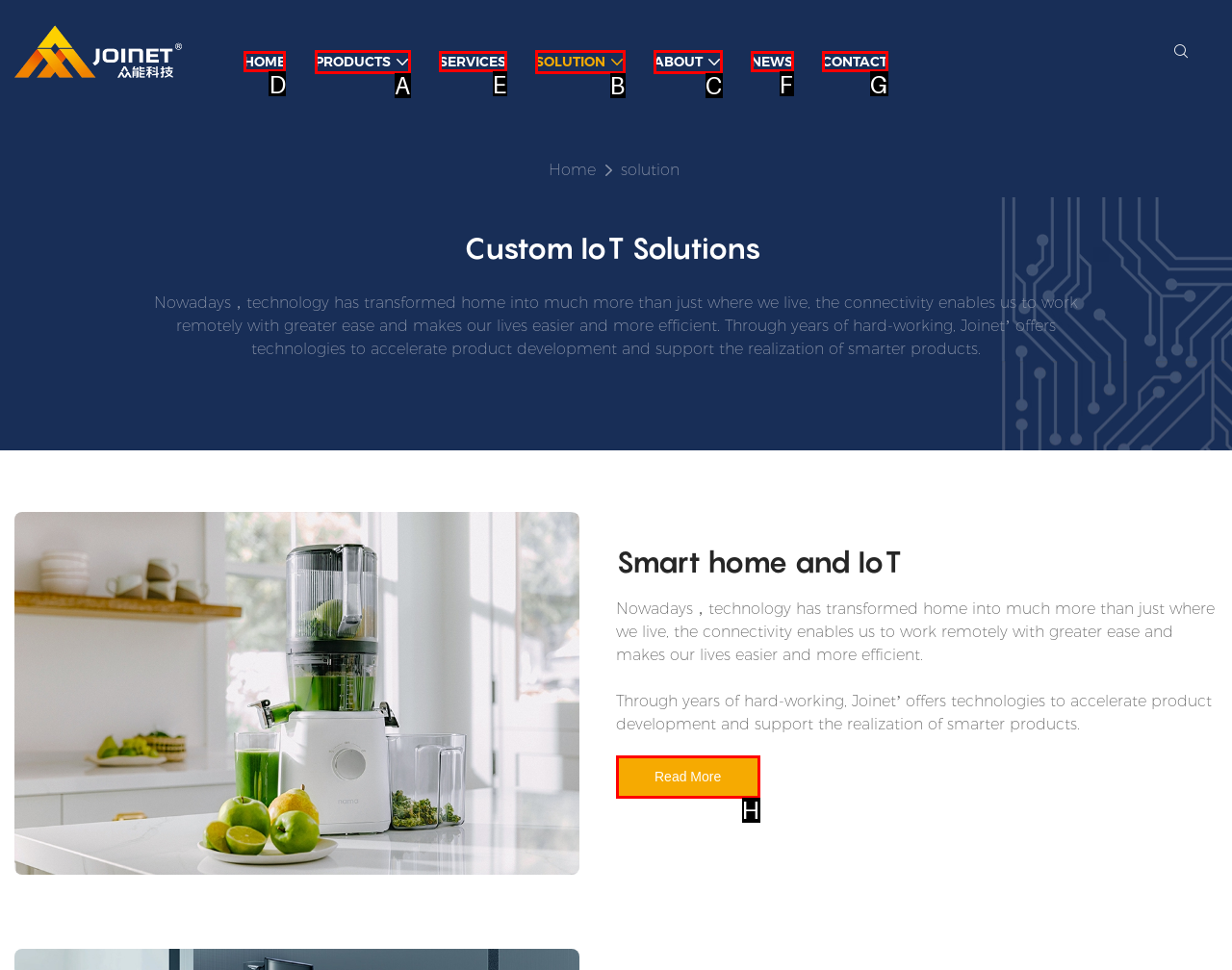Indicate which red-bounded element should be clicked to perform the task: Click HOME Answer with the letter of the correct option.

D